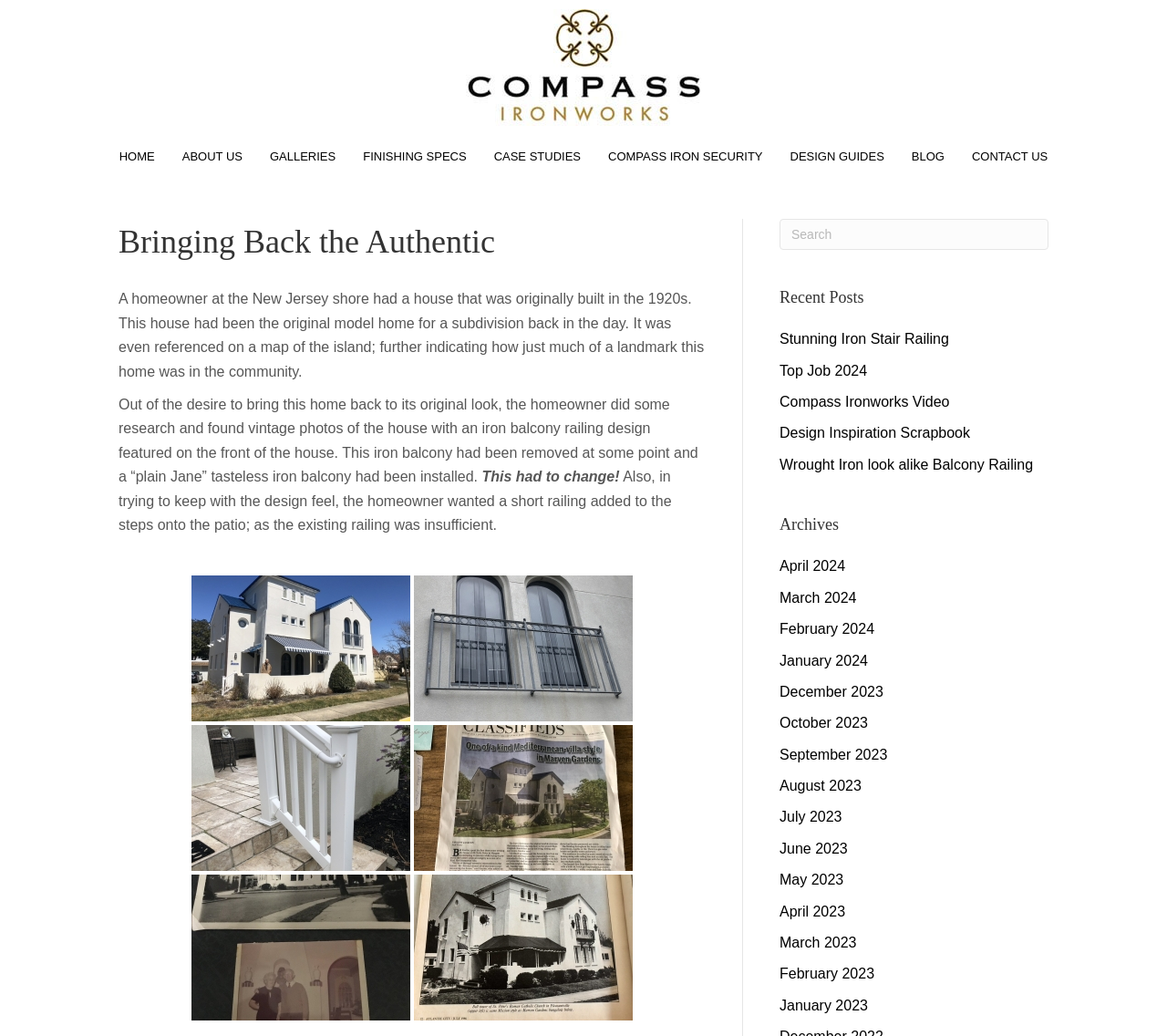Please determine the bounding box of the UI element that matches this description: September 2023. The coordinates should be given as (top-left x, top-left y, bottom-right x, bottom-right y), with all values between 0 and 1.

[0.668, 0.721, 0.76, 0.736]